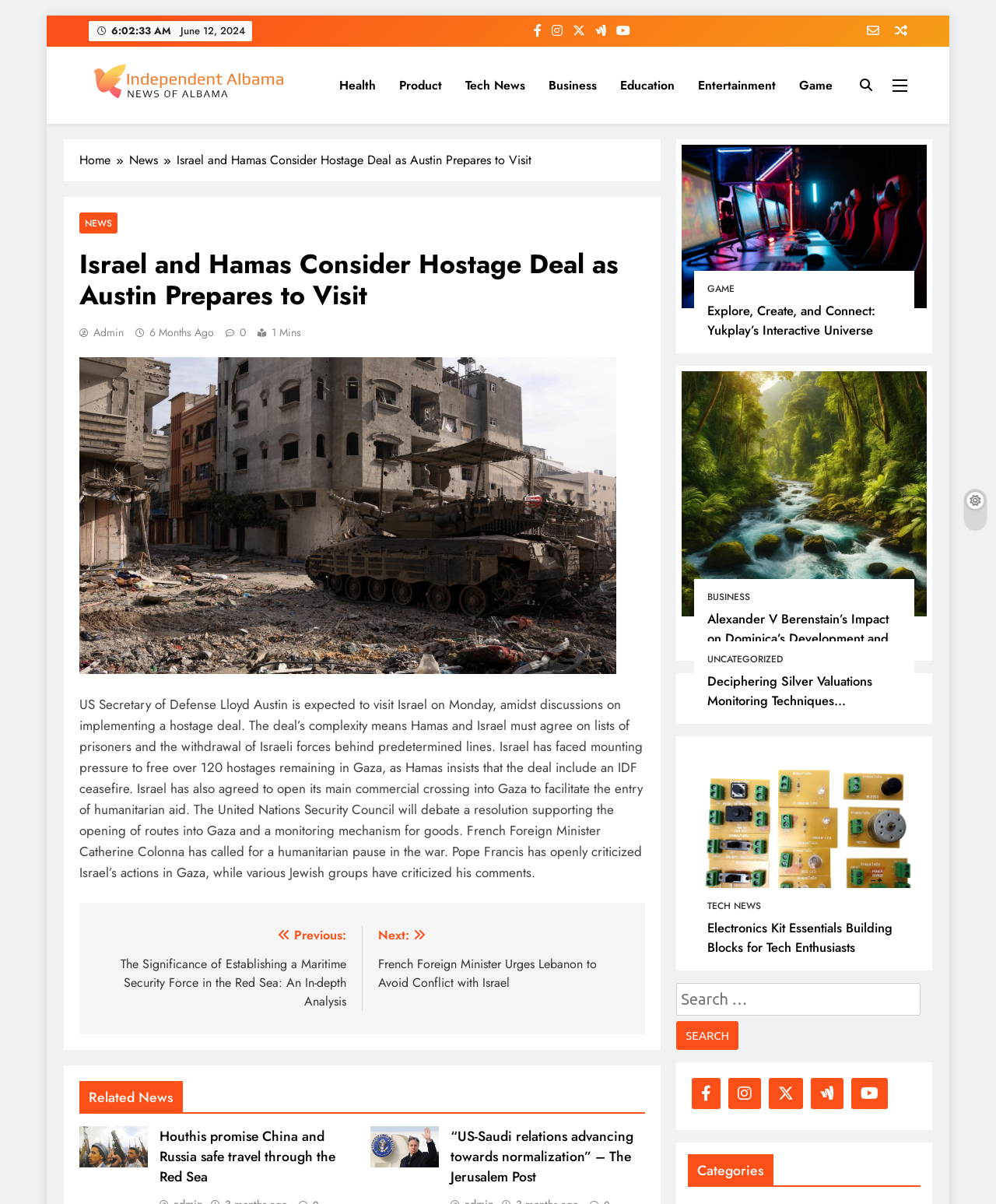What is the date of the news article?
Look at the image and answer the question using a single word or phrase.

June 12, 2024